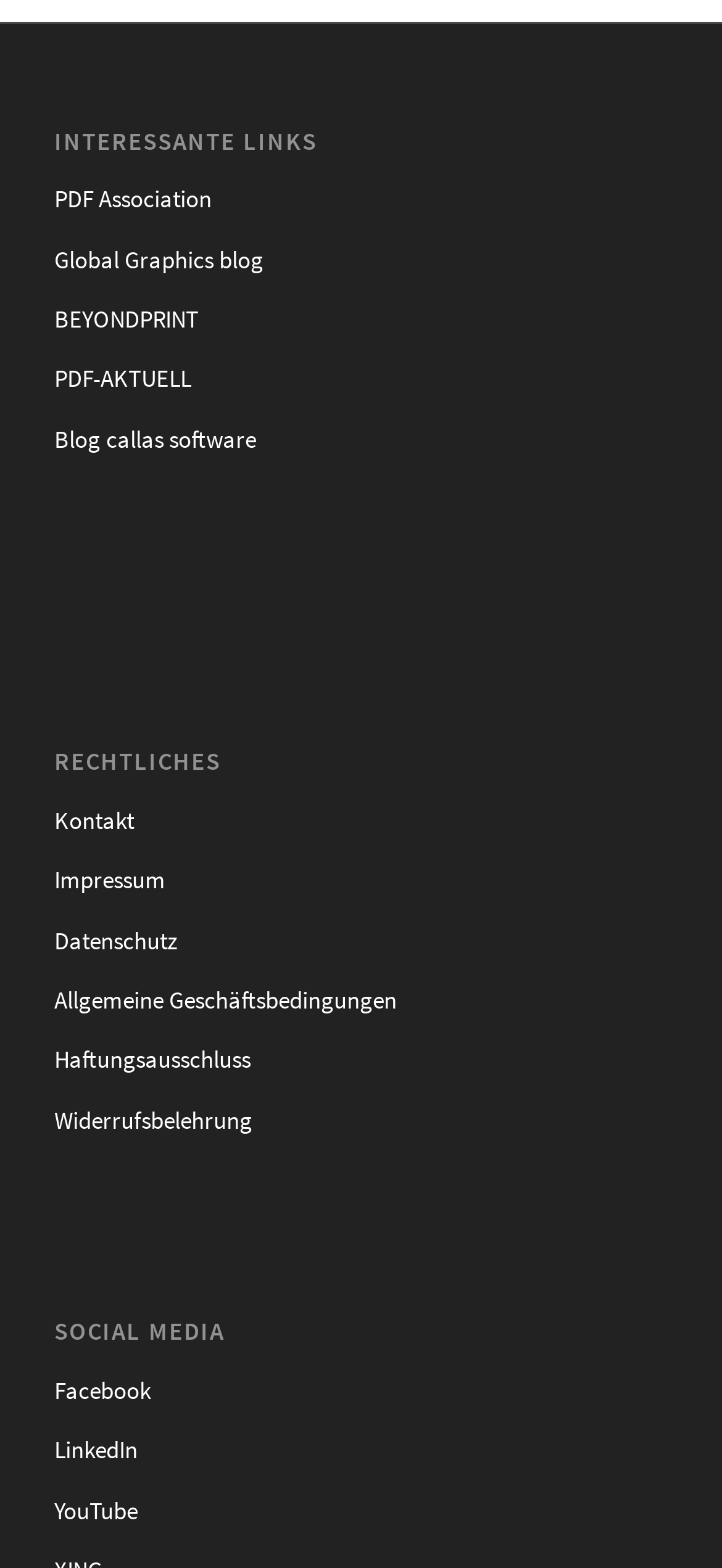Please find the bounding box coordinates of the element that must be clicked to perform the given instruction: "read Global Graphics blog". The coordinates should be four float numbers from 0 to 1, i.e., [left, top, right, bottom].

[0.075, 0.147, 0.925, 0.185]